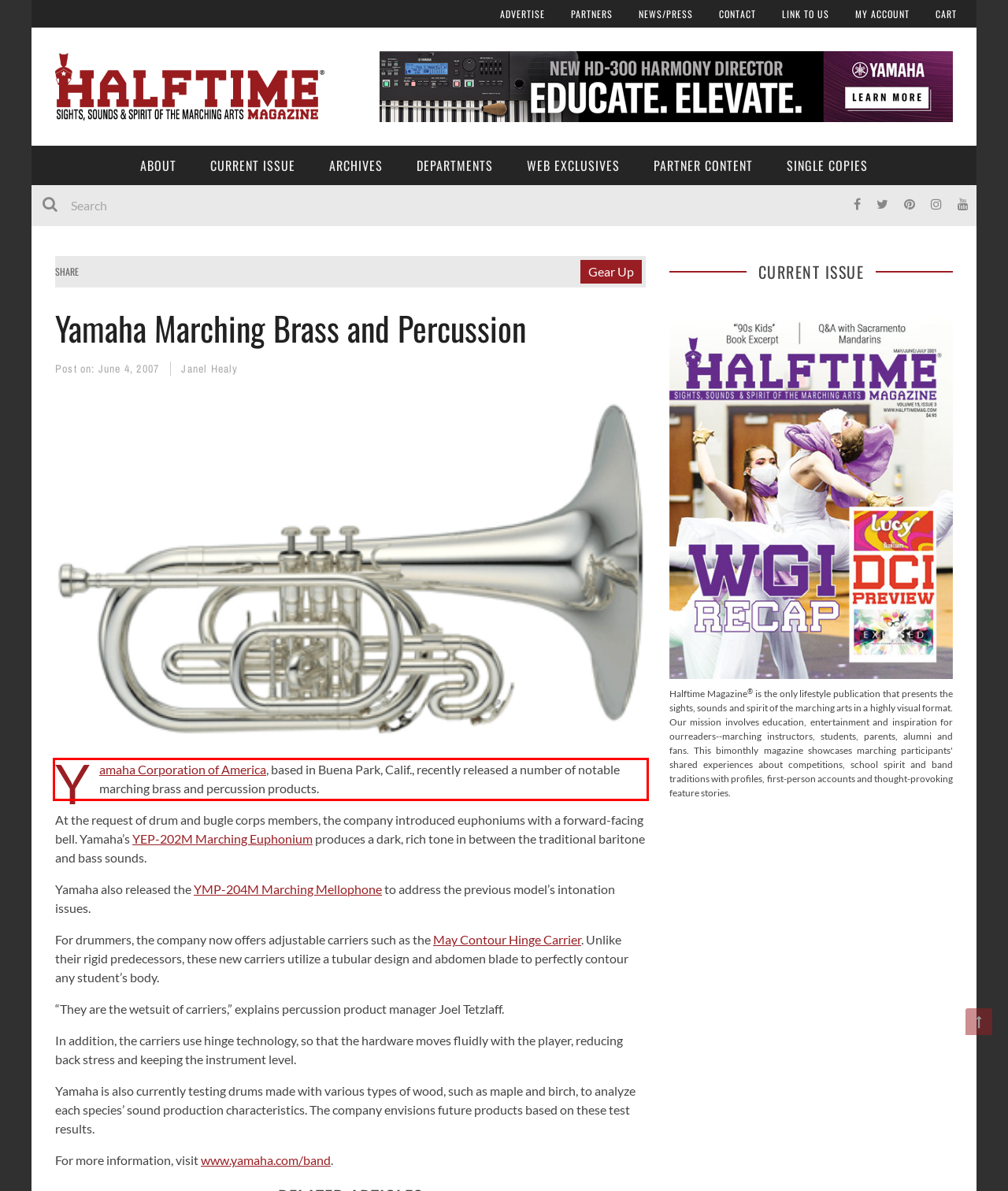Given the screenshot of a webpage, identify the red rectangle bounding box and recognize the text content inside it, generating the extracted text.

Yamaha Corporation of America, based in Buena Park, Calif., recently released a number of notable marching brass and percussion products.